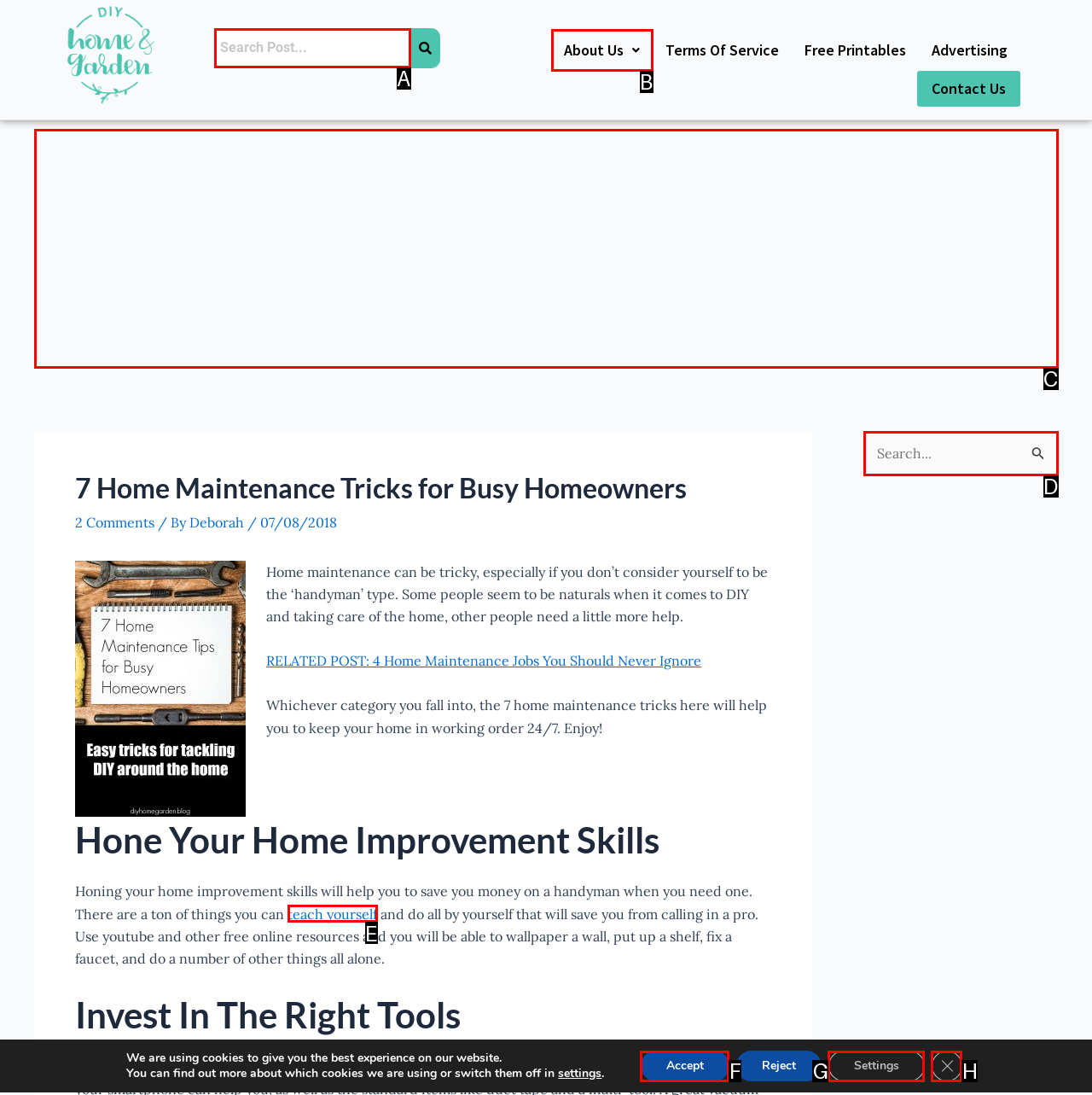To execute the task: Learn about DIY and home garden, which one of the highlighted HTML elements should be clicked? Answer with the option's letter from the choices provided.

B